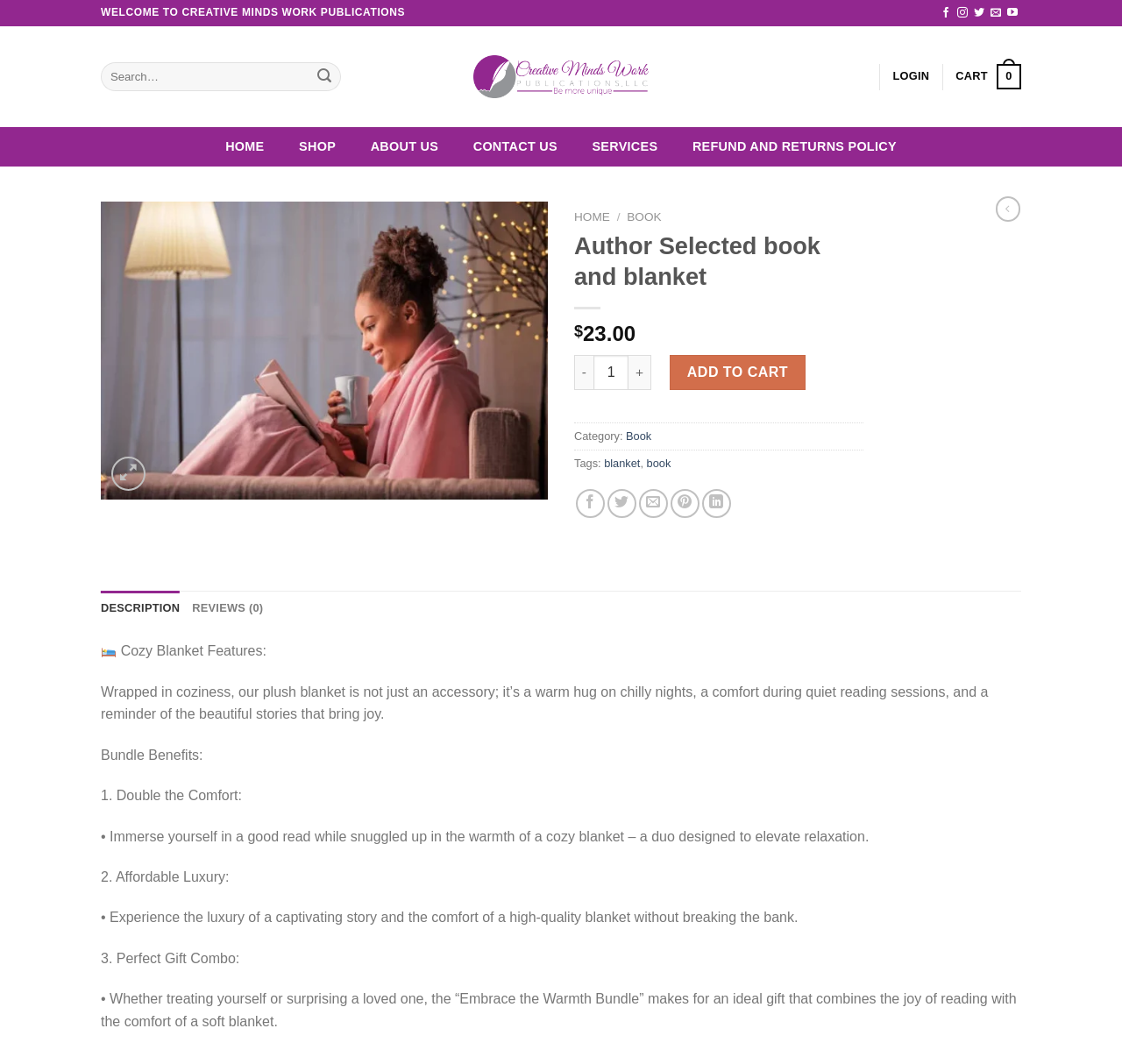Please identify the bounding box coordinates for the region that you need to click to follow this instruction: "Add the book to cart".

[0.597, 0.333, 0.718, 0.367]